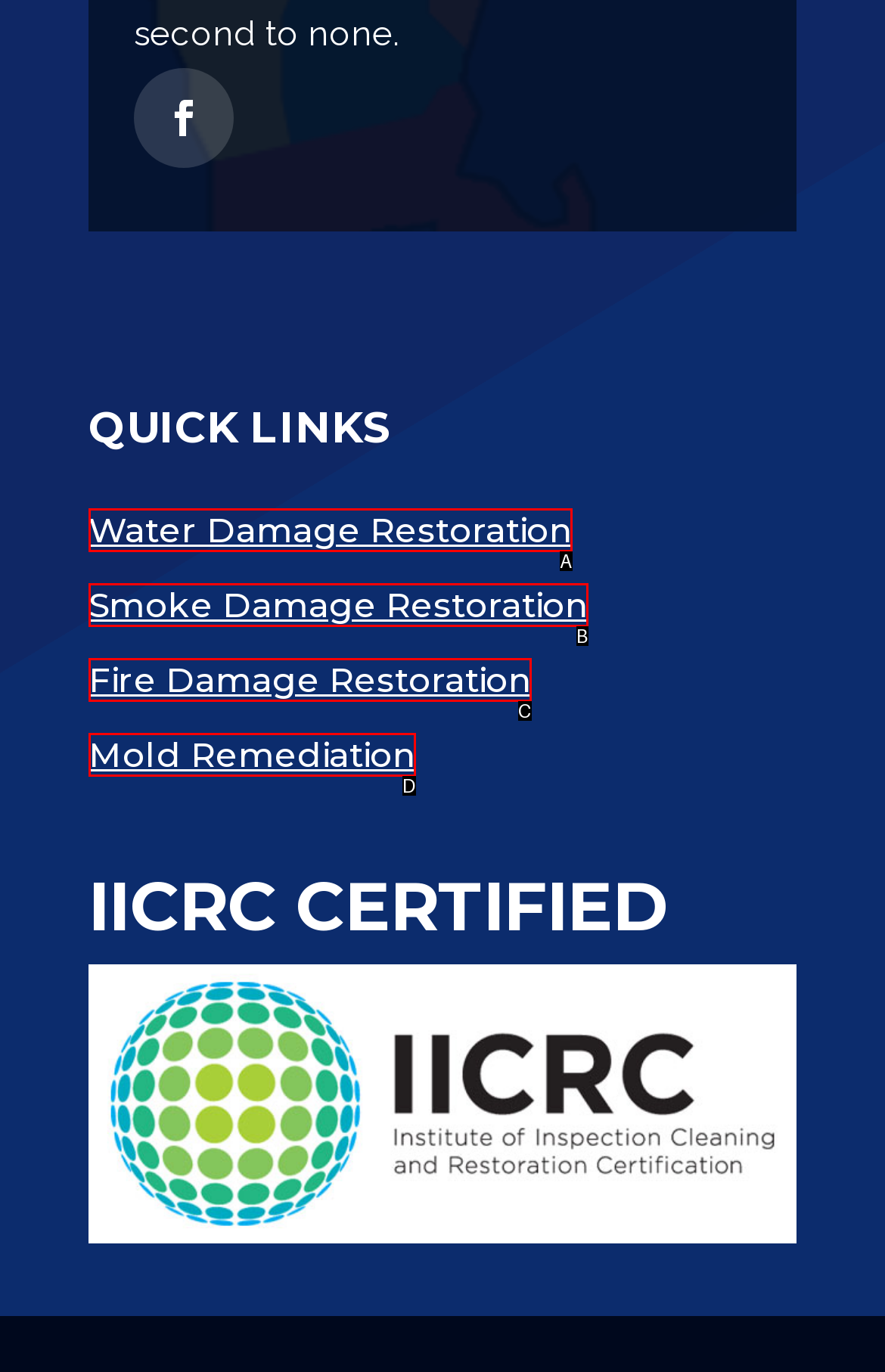Identify the letter of the UI element that corresponds to: Mold Remediation
Respond with the letter of the option directly.

D